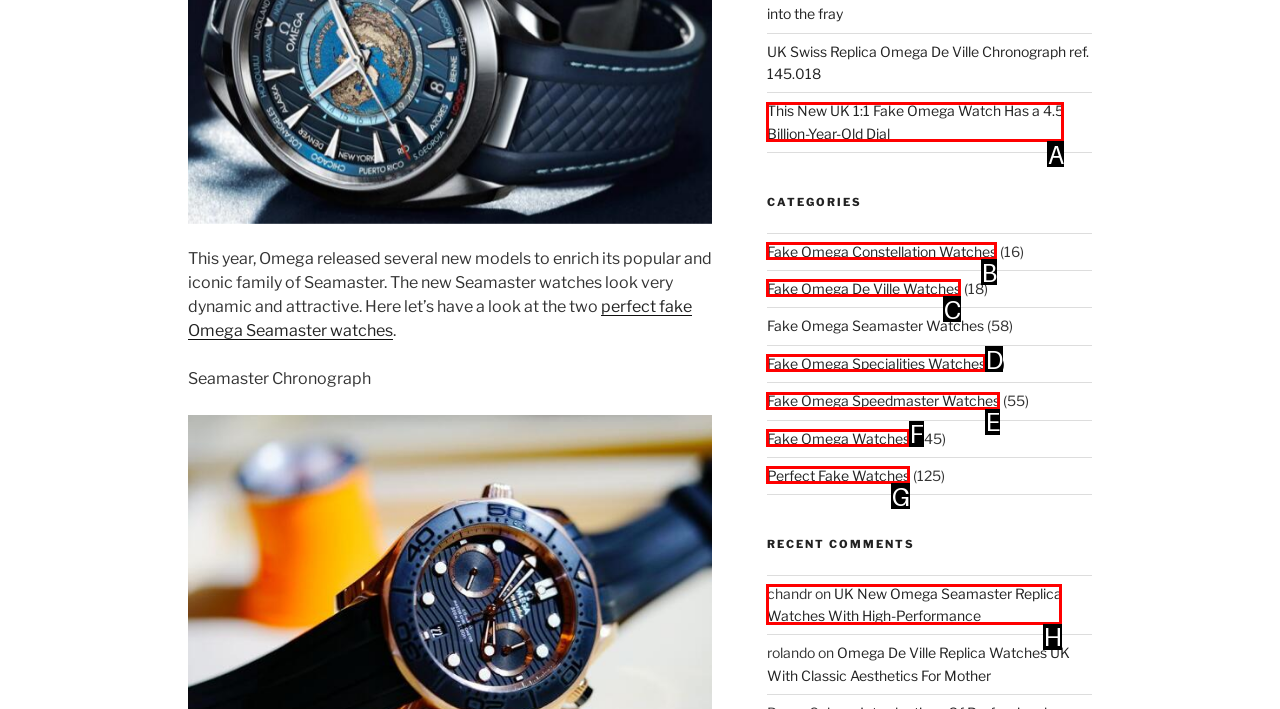Using the description: 繁體中文
Identify the letter of the corresponding UI element from the choices available.

None